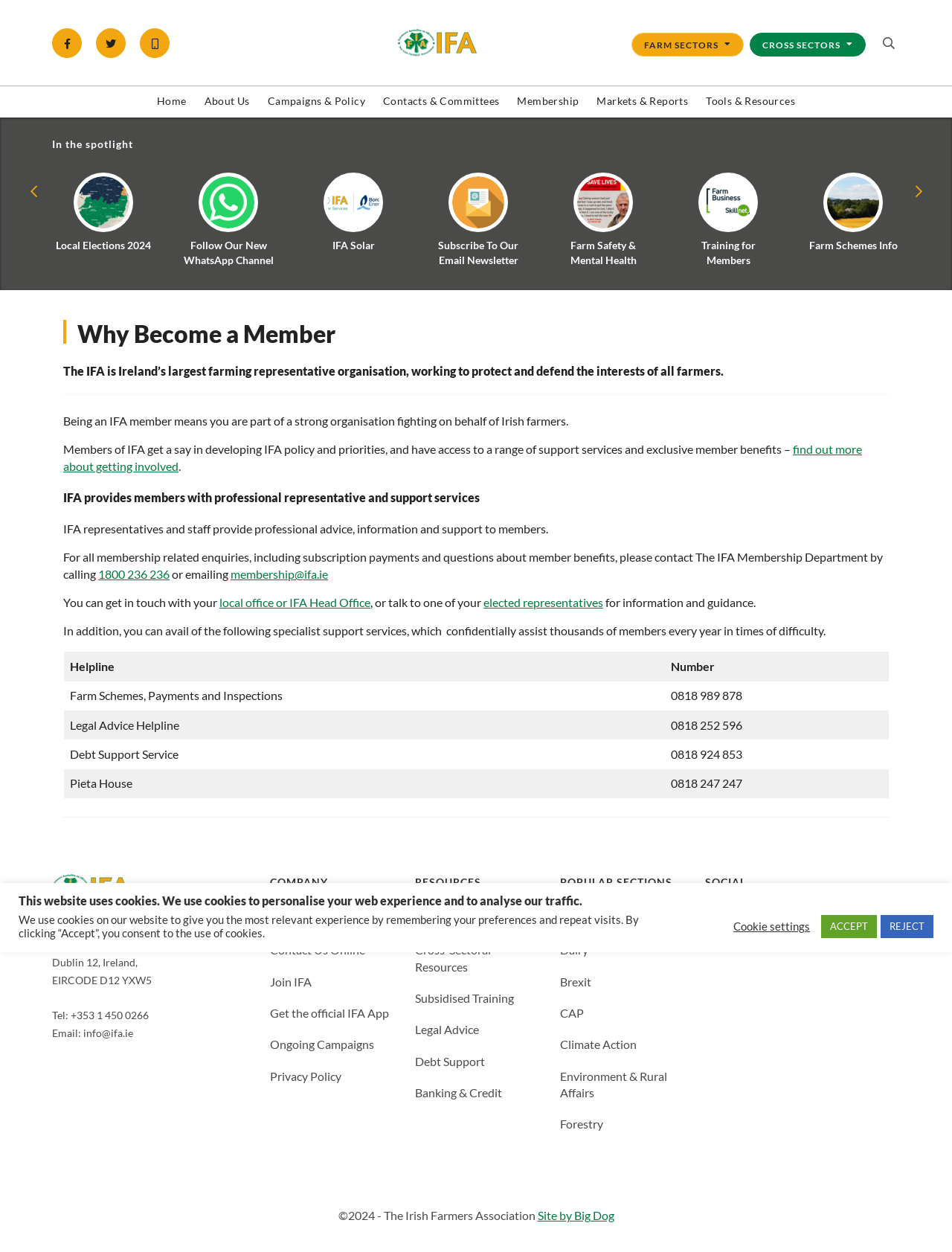Using the description "Brexit", predict the bounding box of the relevant HTML element.

[0.588, 0.778, 0.621, 0.789]